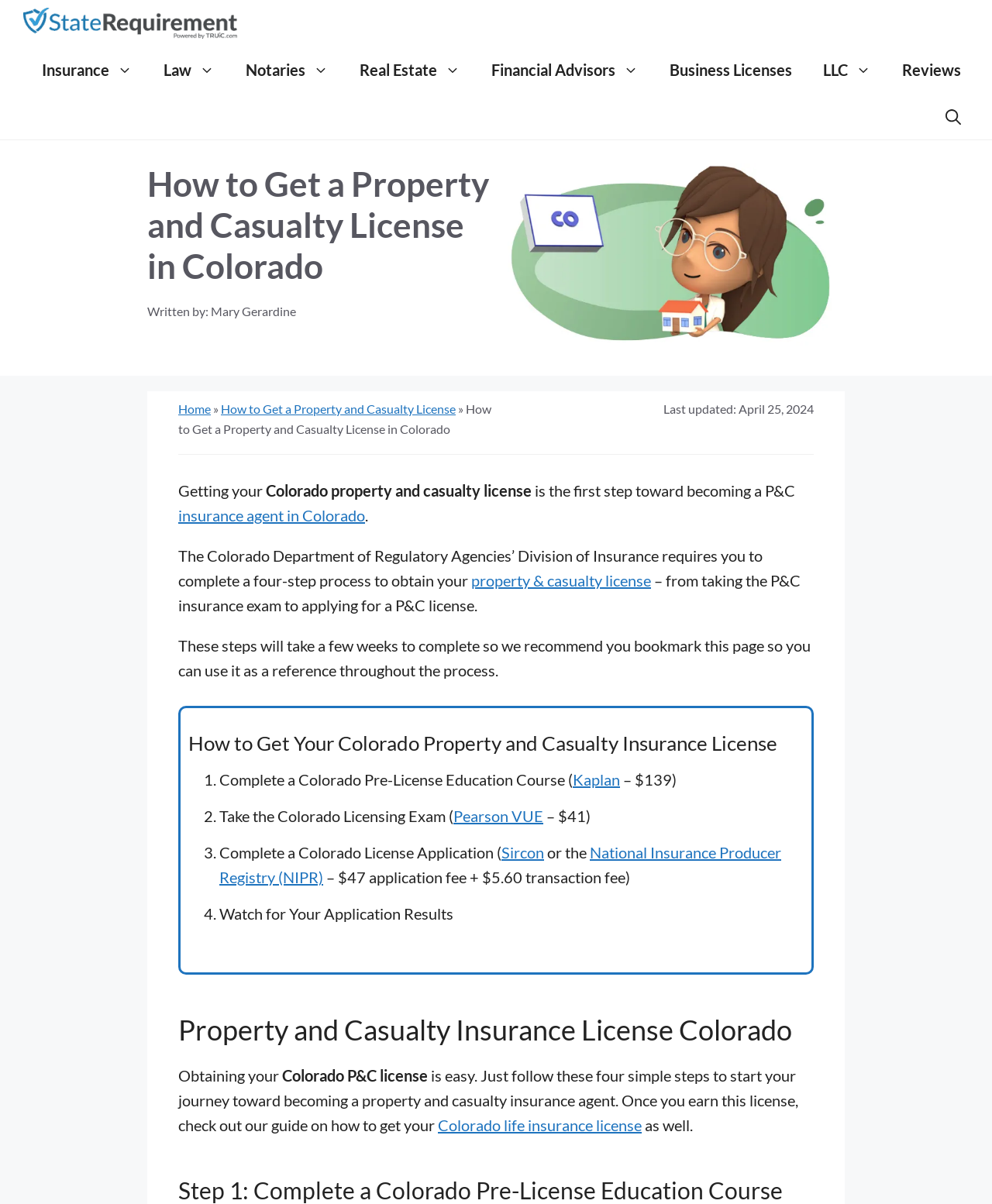Please identify the bounding box coordinates of the area I need to click to accomplish the following instruction: "Explore the 'Technology' category".

None